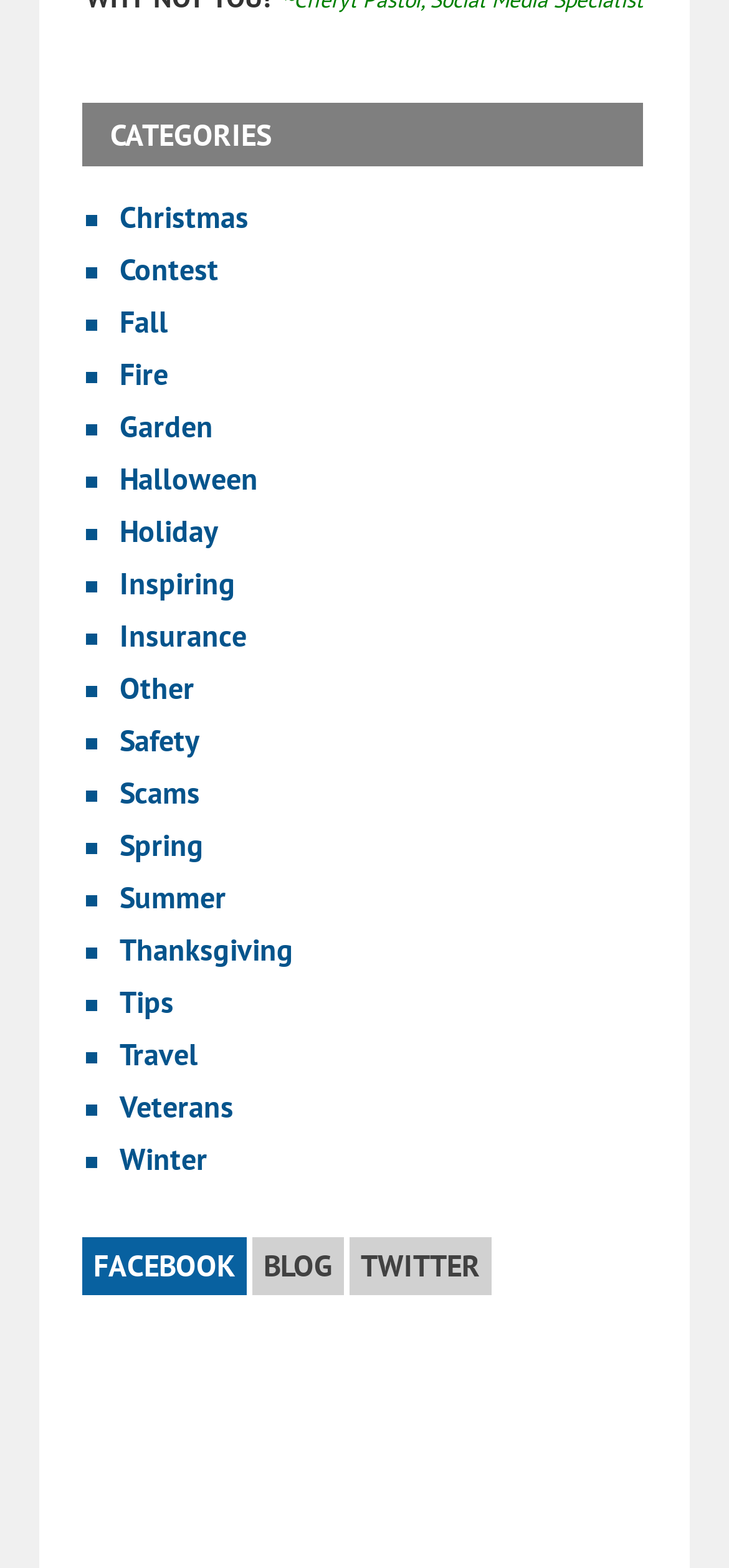Show the bounding box coordinates for the element that needs to be clicked to execute the following instruction: "Read blog posts". Provide the coordinates in the form of four float numbers between 0 and 1, i.e., [left, top, right, bottom].

[0.346, 0.789, 0.472, 0.826]